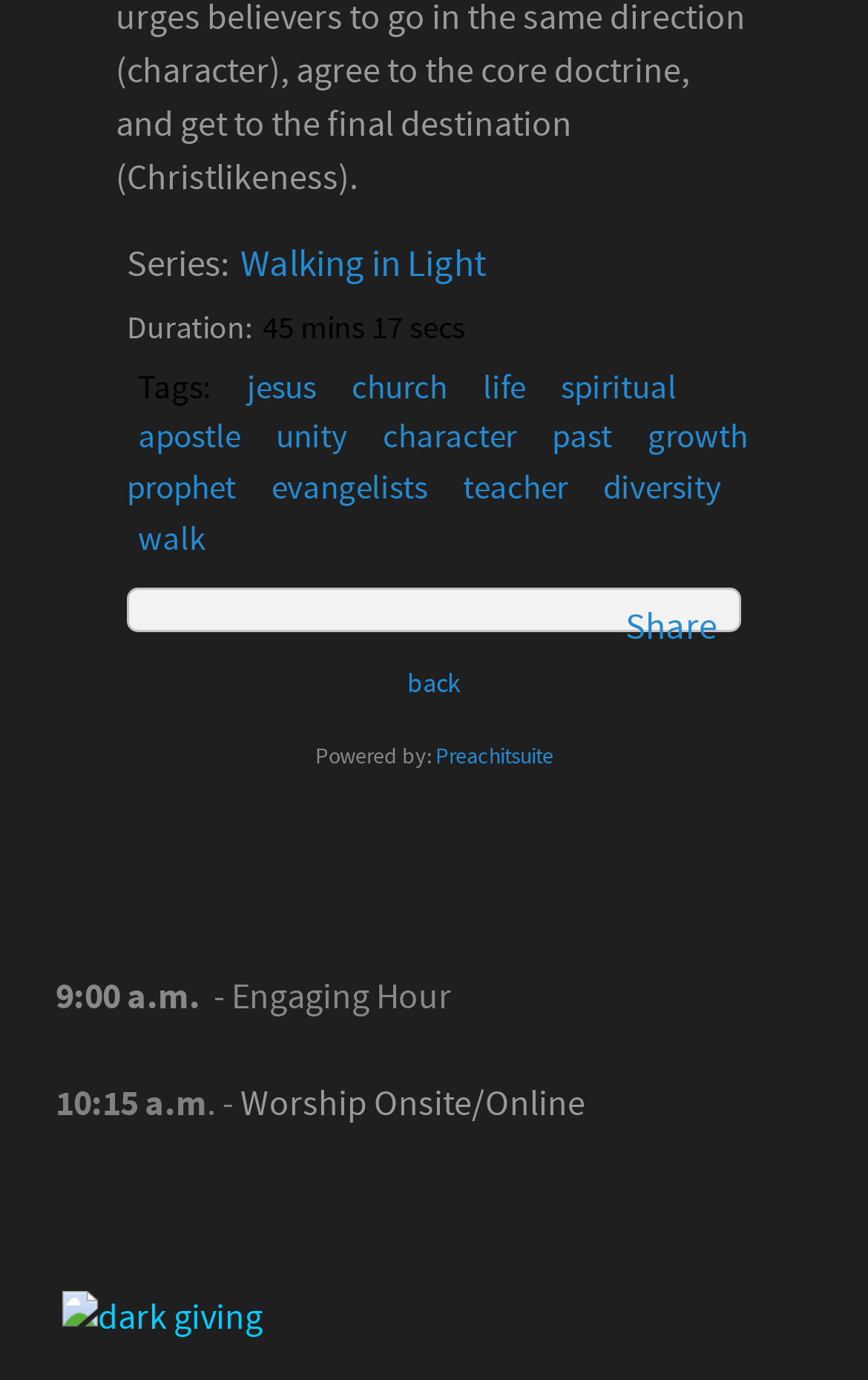What are the tags associated with the series?
By examining the image, provide a one-word or phrase answer.

jesus, church, life, etc.